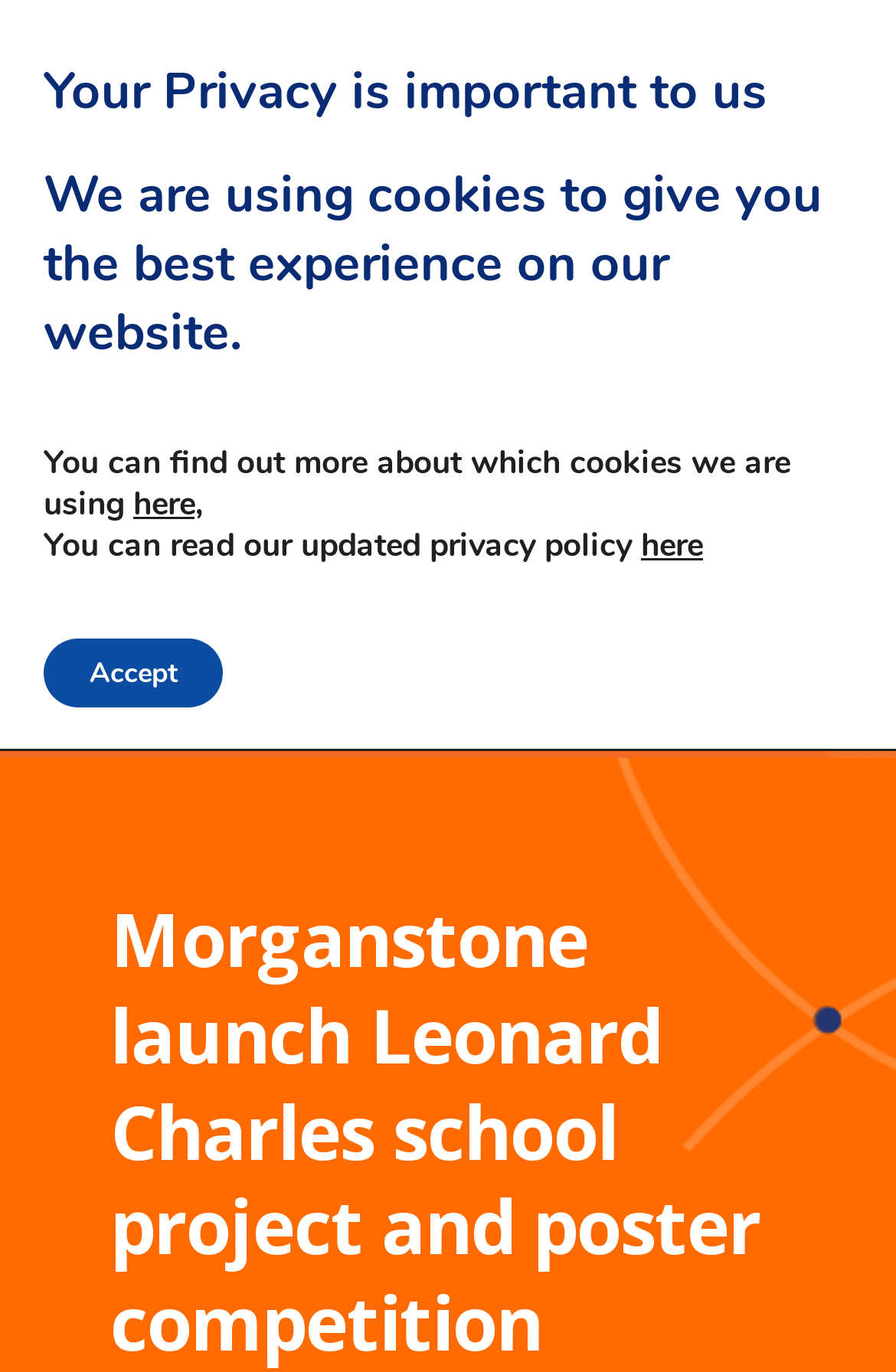How many links are in the cookie banner?
Based on the image, please offer an in-depth response to the question.

I counted the link elements within the cookie banner and found two links with the texts 'here,' and 'here'.